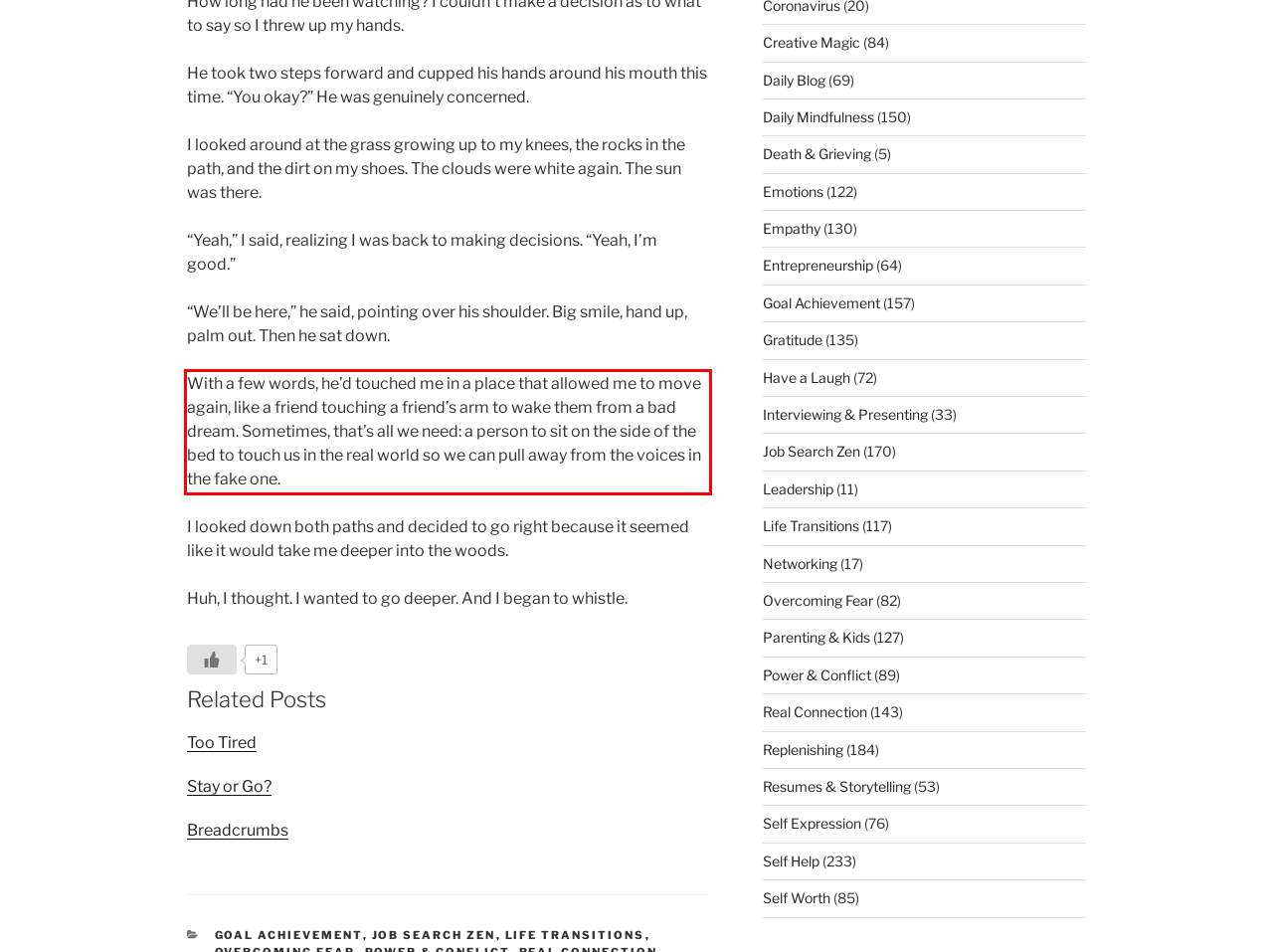Using the provided webpage screenshot, identify and read the text within the red rectangle bounding box.

With a few words, he’d touched me in a place that allowed me to move again, like a friend touching a friend’s arm to wake them from a bad dream. Sometimes, that’s all we need: a person to sit on the side of the bed to touch us in the real world so we can pull away from the voices in the fake one.